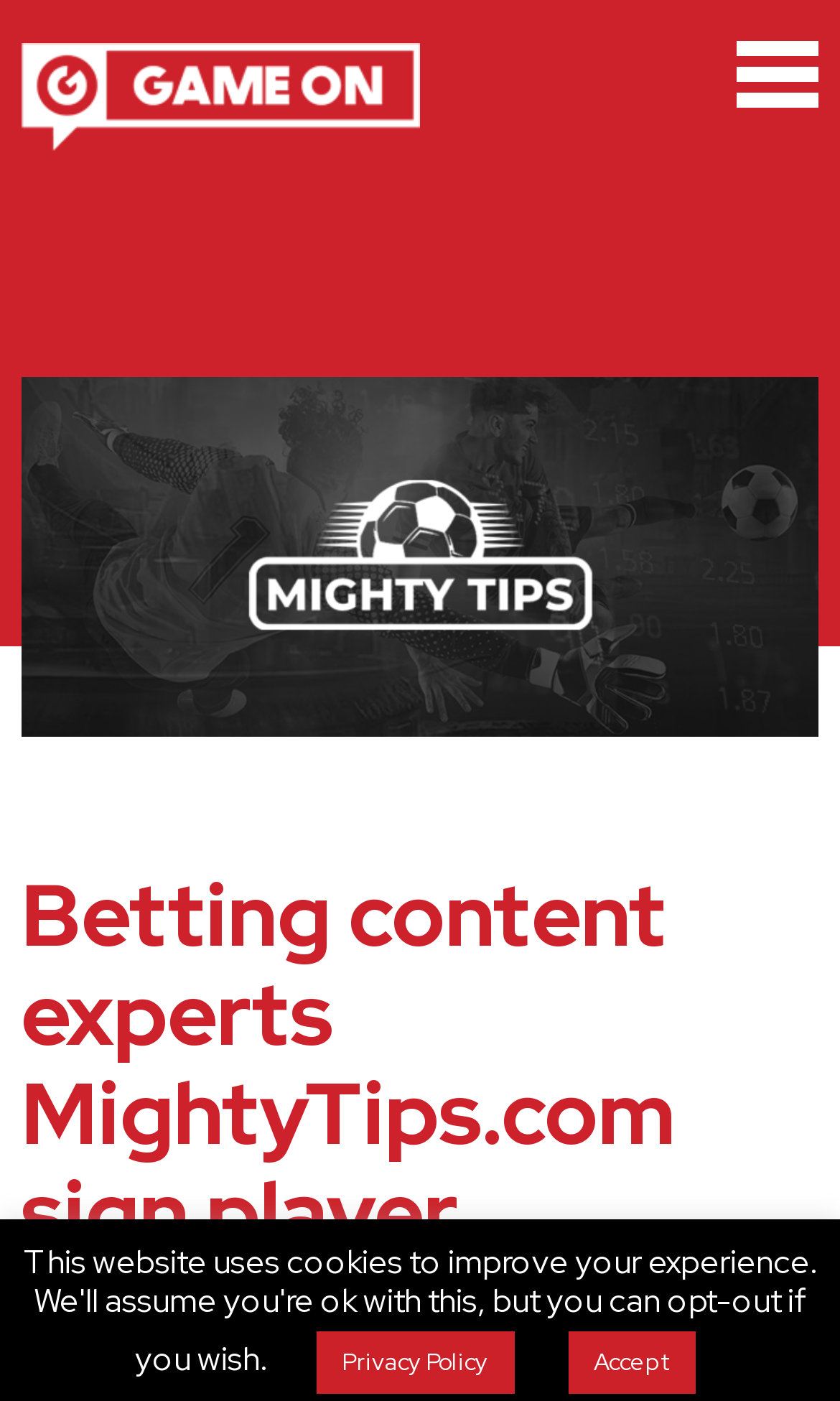Find the bounding box coordinates for the UI element that matches this description: "alt="Obelisk"".

None